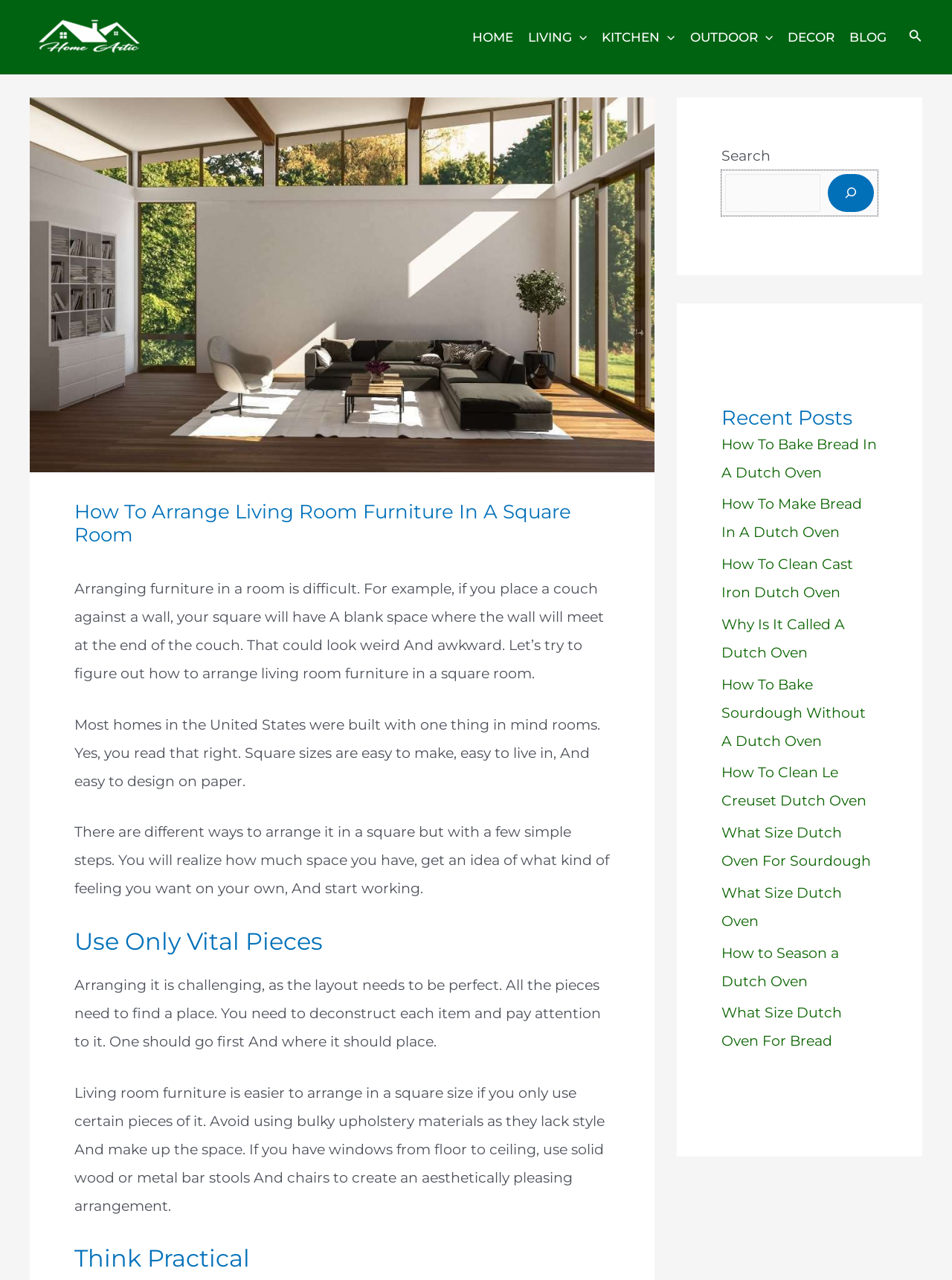Find the bounding box coordinates for the area that should be clicked to accomplish the instruction: "Click on the Home link".

[0.488, 0.0, 0.547, 0.058]